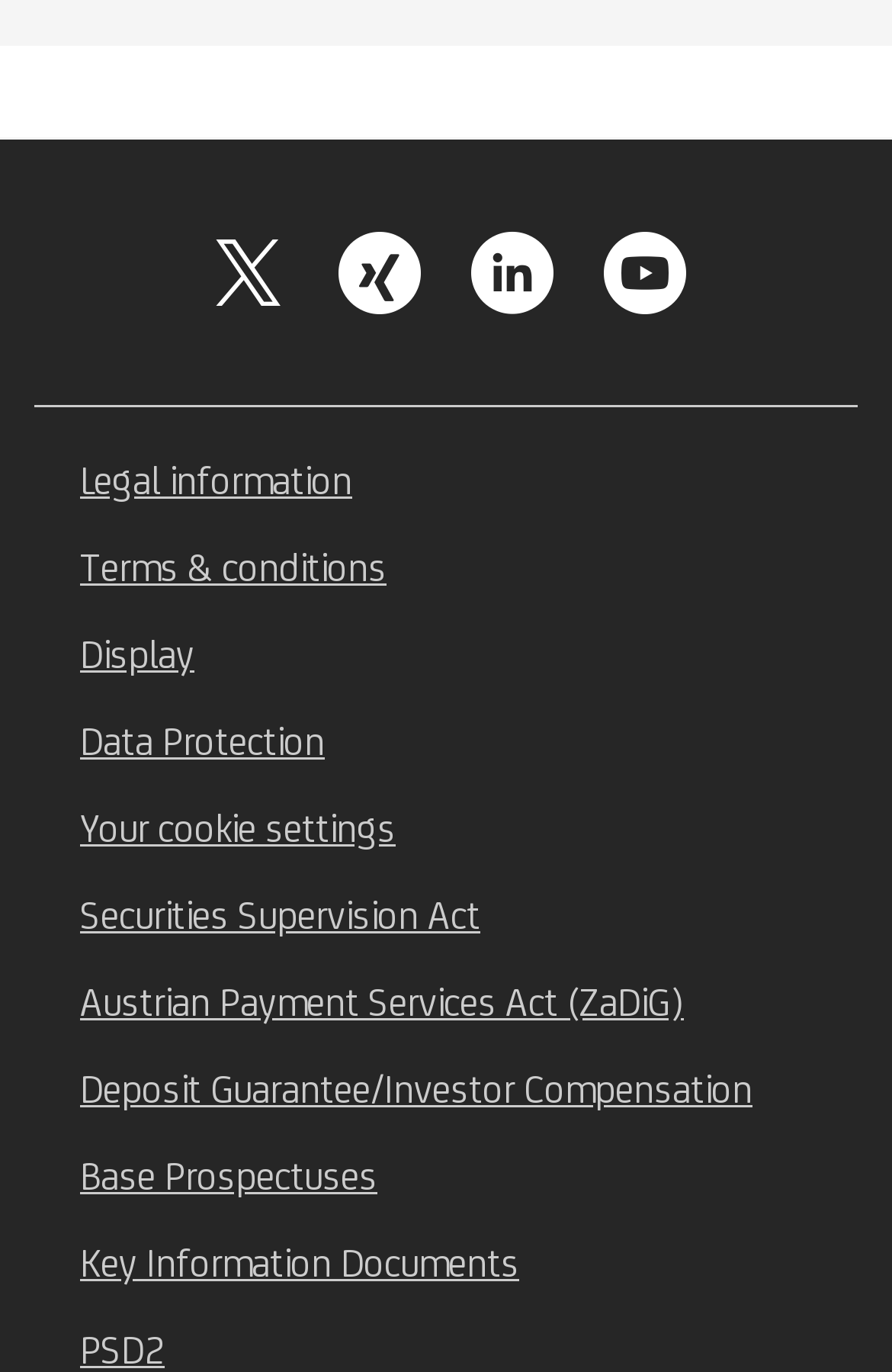What is the first link in the list of social media?
Examine the image and give a concise answer in one word or a short phrase.

X